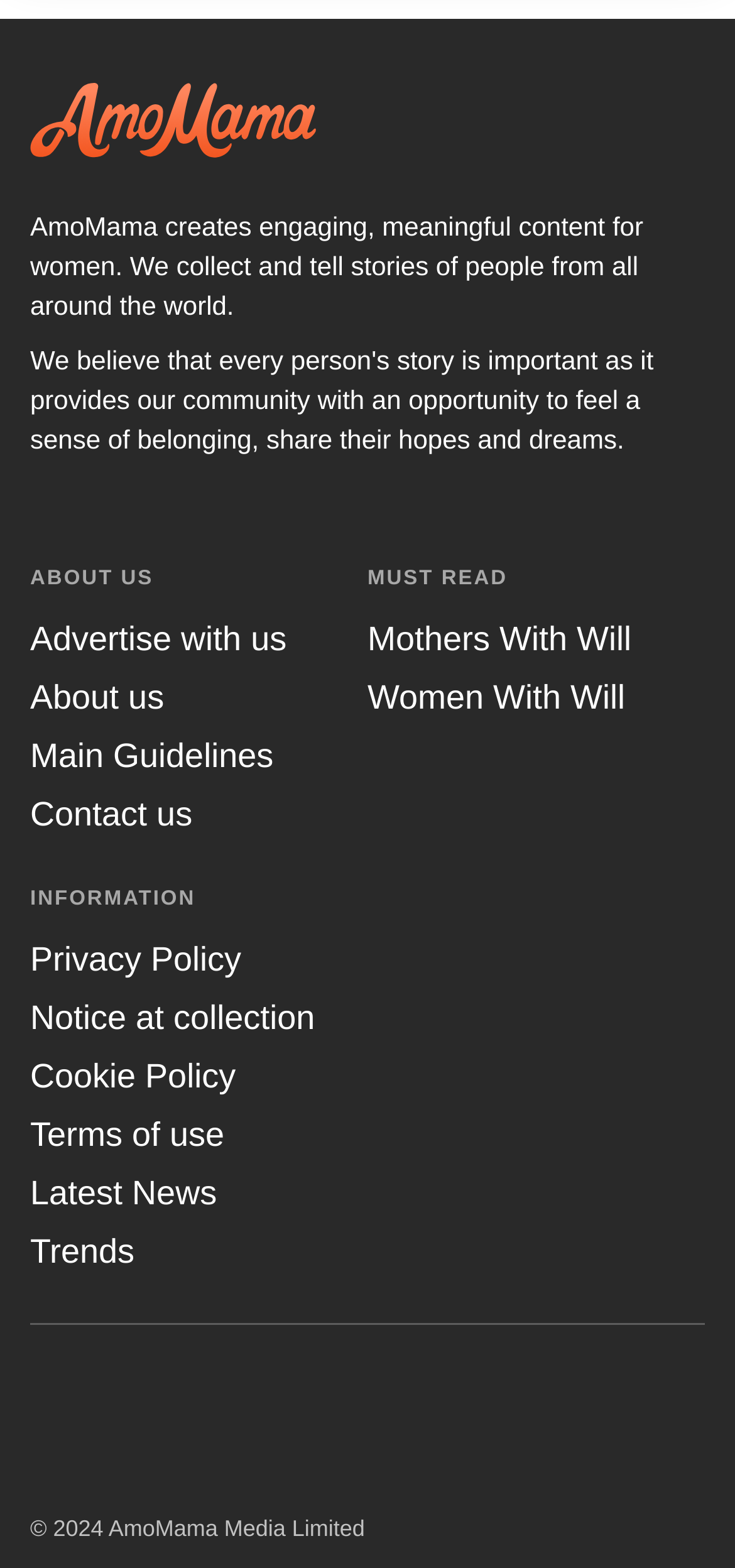Answer the following in one word or a short phrase: 
What is the purpose of the website?

Creates engaging content for women